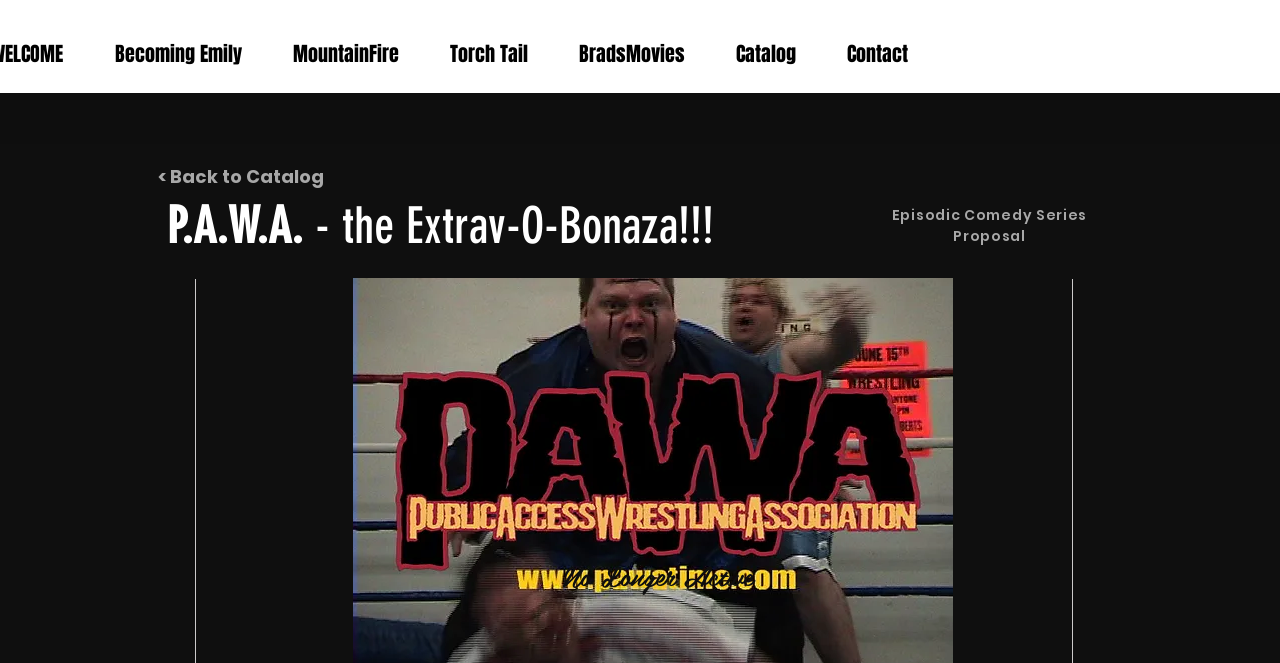How many links are on the top?
From the screenshot, supply a one-word or short-phrase answer.

5